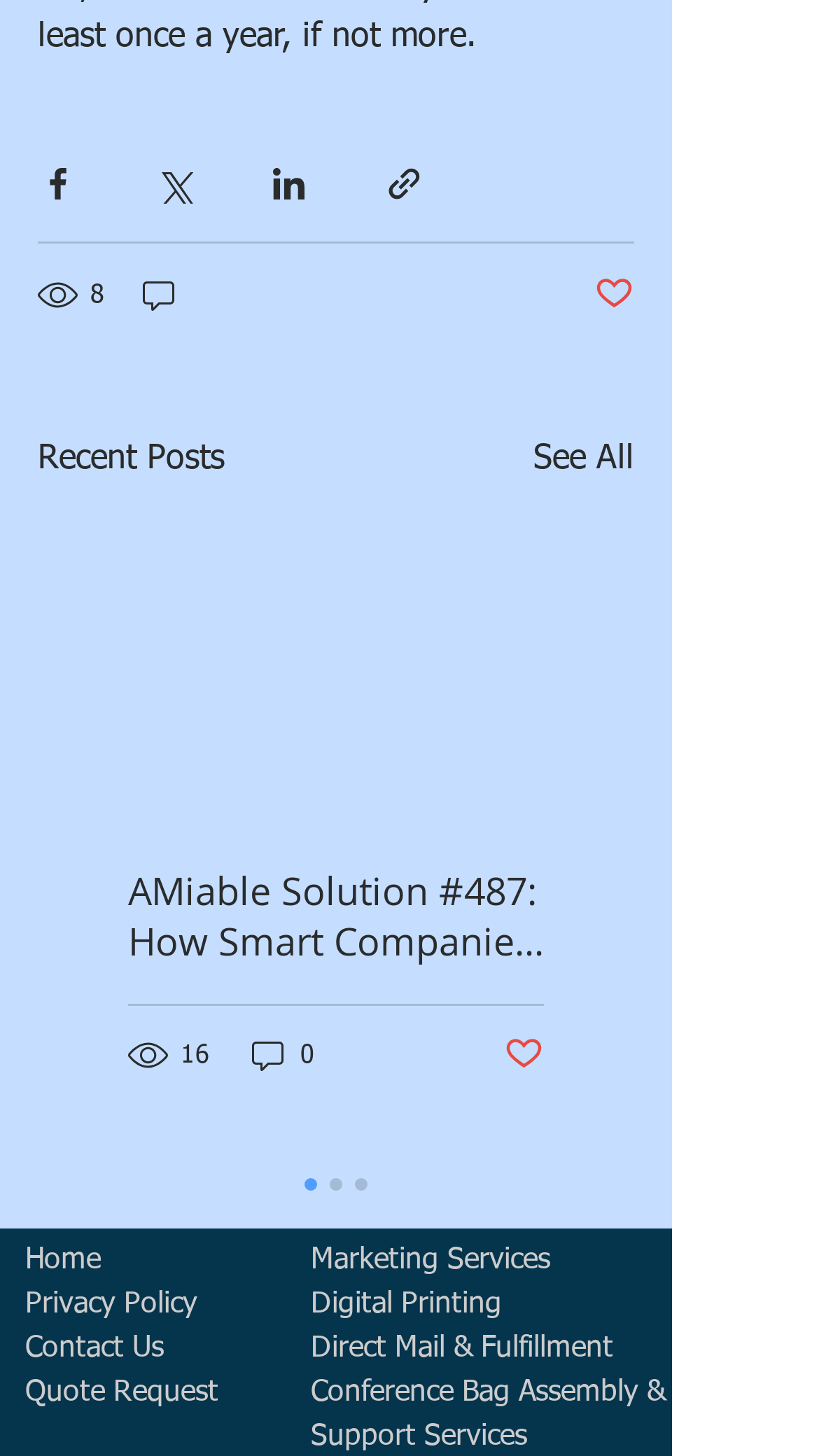Ascertain the bounding box coordinates for the UI element detailed here: "Post not marked as liked". The coordinates should be provided as [left, top, right, bottom] with each value being a float between 0 and 1.

[0.615, 0.71, 0.664, 0.741]